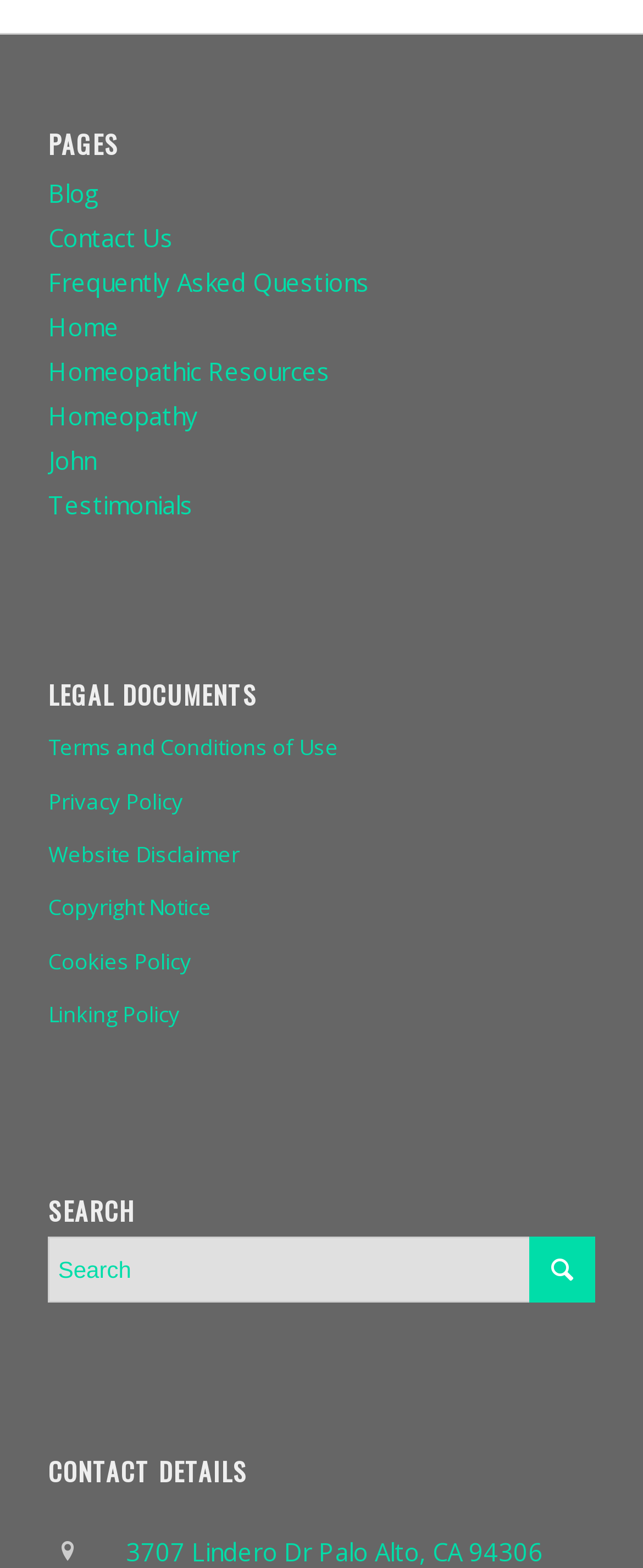What is the icon on the search button?
Using the image as a reference, give a one-word or short phrase answer.

